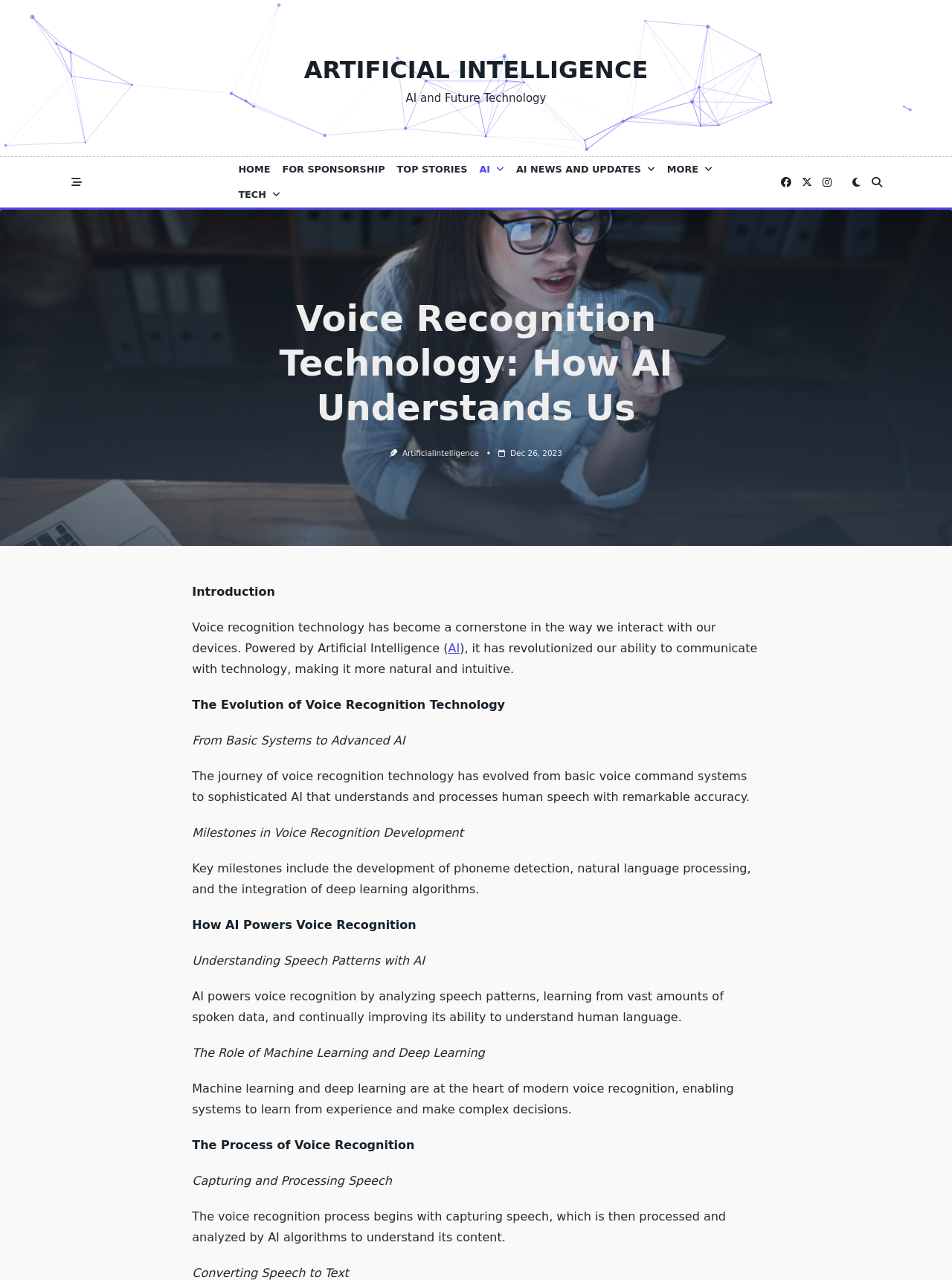Please provide the bounding box coordinates for the element that needs to be clicked to perform the following instruction: "Click on the 'downloads' link". The coordinates should be given as four float numbers between 0 and 1, i.e., [left, top, right, bottom].

None